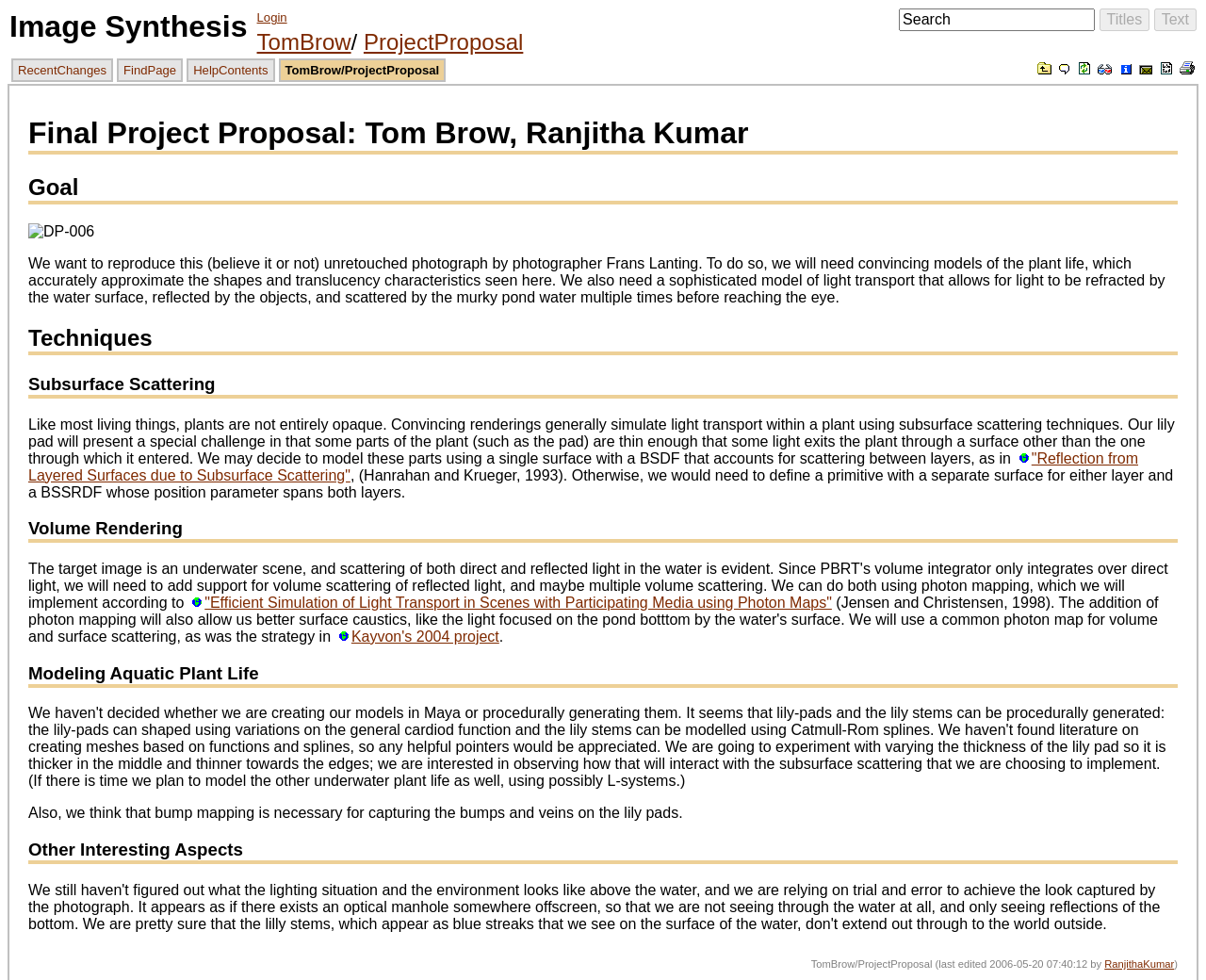Explain the webpage's design and content in an elaborate manner.

This webpage appears to be a project proposal for a computer graphics project, specifically focused on image synthesis. At the top of the page, there is a link to "Image Synthesis" and a search bar with a "Search" button. To the right of the search bar, there are several buttons, including "Titles", "Text", and "Login", which are all disabled.

Below the search bar, there is a navigation menu with links to "Up", "Edit", "View", "Diffs", "Info", "Subscribe", "Raw", and "Print", each accompanied by a small icon. To the left of this menu, there are links to "RecentChanges", "FindPage", and "HelpContents".

The main content of the page is divided into sections, each with a heading. The first section is titled "Final Project Proposal: Tom Brow, Ranjitha Kumar" and provides an overview of the project. The next section is titled "Goal" and describes the project's objective, which is to reproduce a photograph of a lily pad using computer-generated imagery.

The following sections detail the techniques that will be used to achieve this goal, including subsurface scattering, volume rendering, and modeling aquatic plant life. These sections include links to relevant research papers and projects, as well as descriptions of the challenges and approaches that will be taken.

At the bottom of the page, there is a footer section that provides information about the page's history, including the last edited date and the username of the editor.